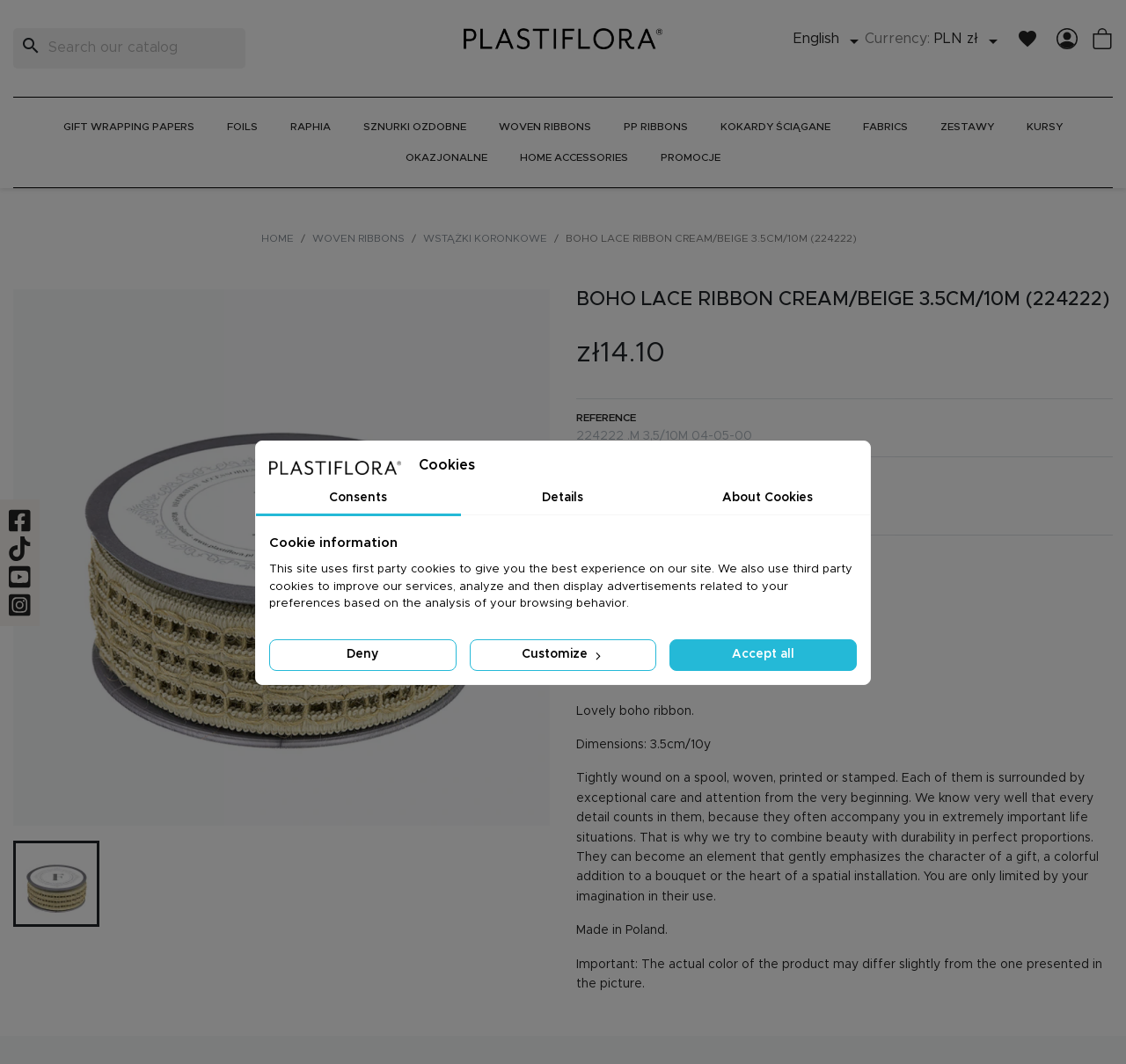Identify the bounding box coordinates of the clickable region required to complete the instruction: "Add to cart". The coordinates should be given as four float numbers within the range of 0 and 1, i.e., [left, top, right, bottom].

[0.572, 0.542, 0.695, 0.579]